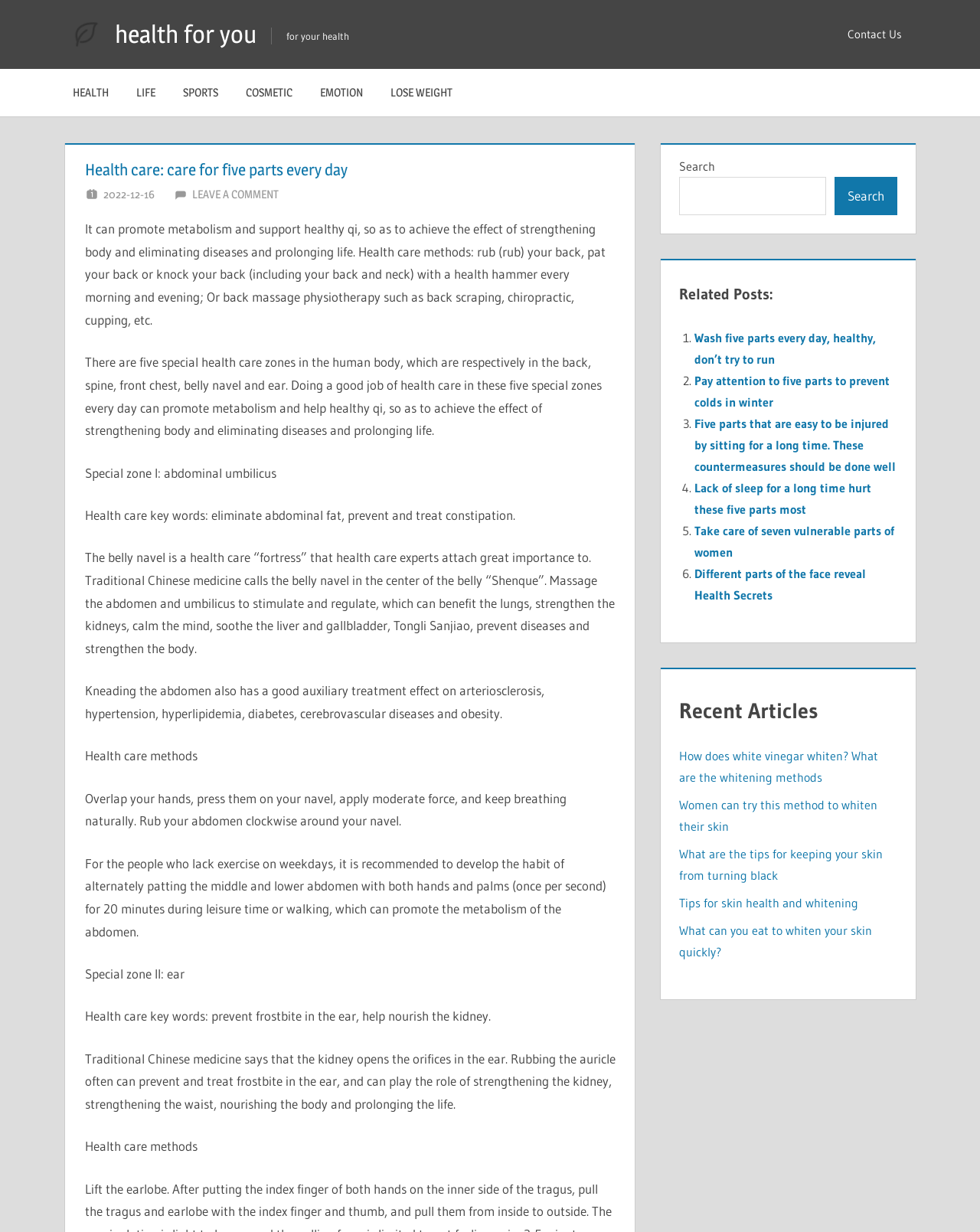Answer in one word or a short phrase: 
What is the role of rubbing the auricle?

Strengthen the kidney